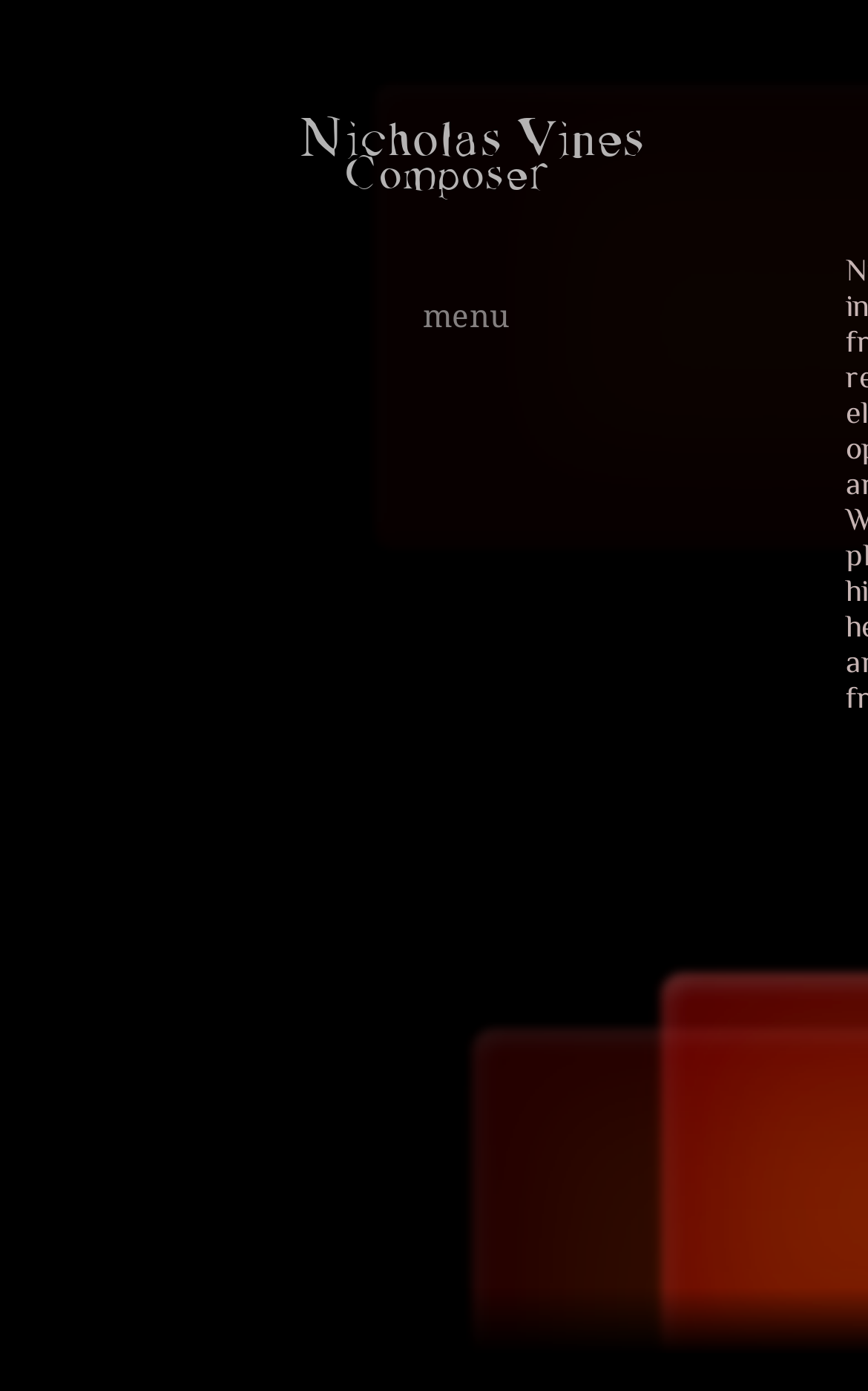Using the provided description: "Nicholas Vines Composer", find the bounding box coordinates of the corresponding UI element. The output should be four float numbers between 0 and 1, in the format [left, top, right, bottom].

[0.346, 0.085, 0.744, 0.136]